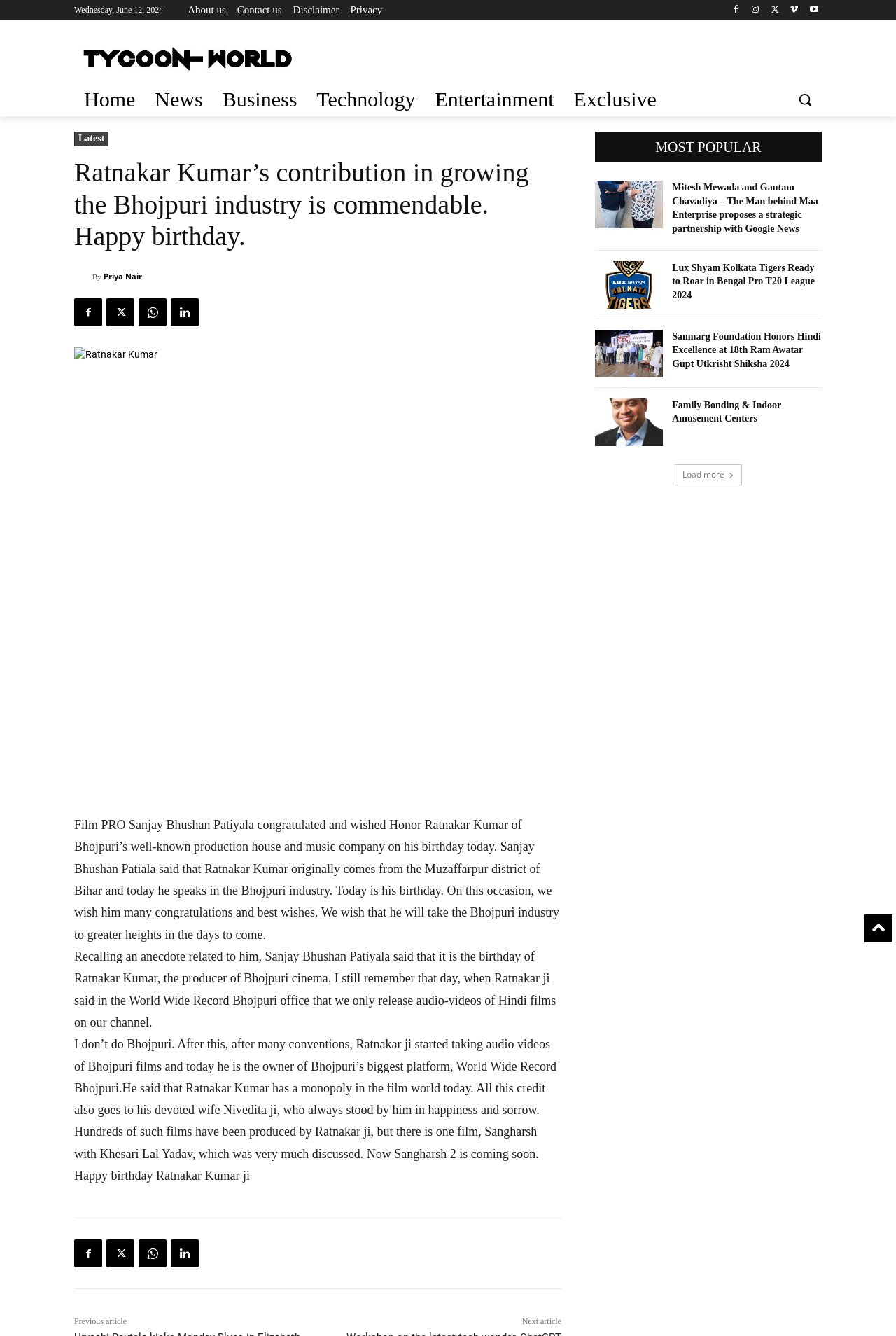Specify the bounding box coordinates of the region I need to click to perform the following instruction: "Click the 'Home' link". The coordinates must be four float numbers in the range of 0 to 1, i.e., [left, top, right, bottom].

[0.083, 0.062, 0.162, 0.087]